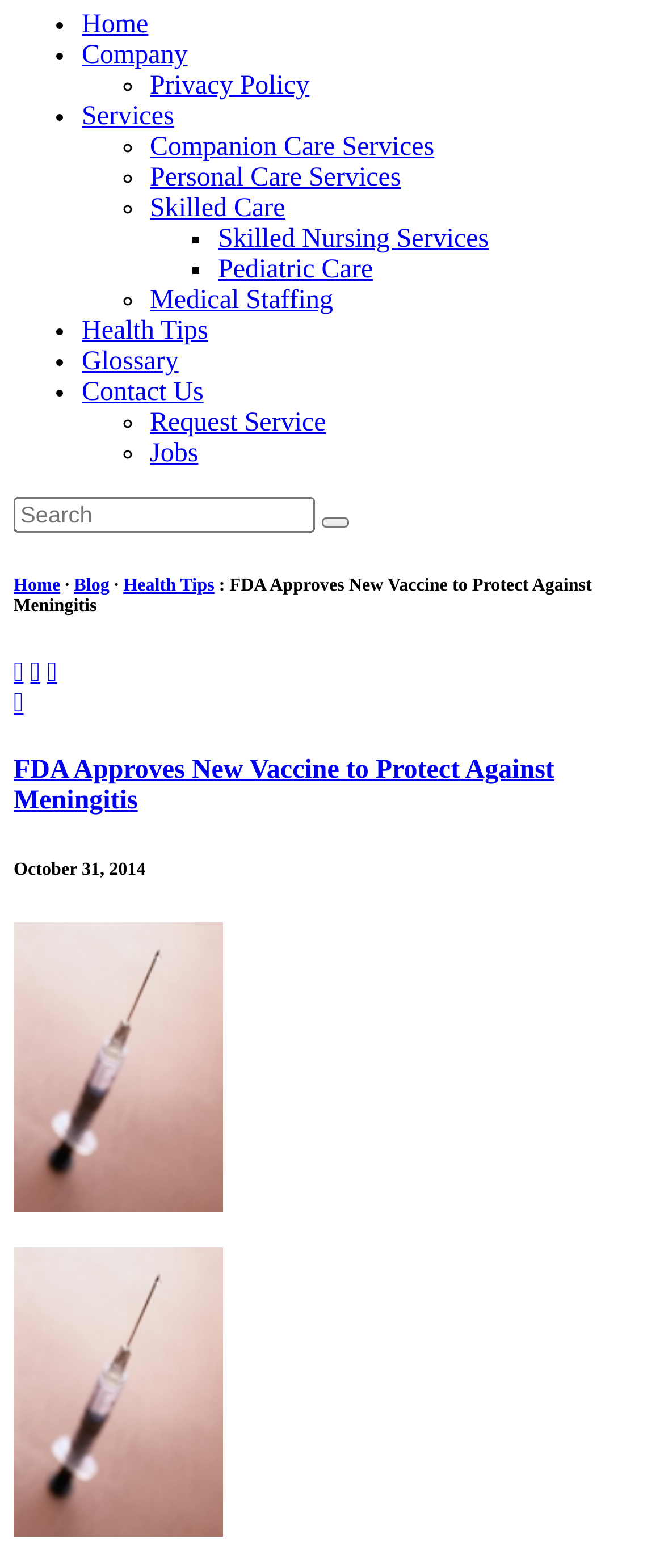Locate the bounding box of the UI element described in the following text: "Company".

[0.123, 0.026, 0.283, 0.045]